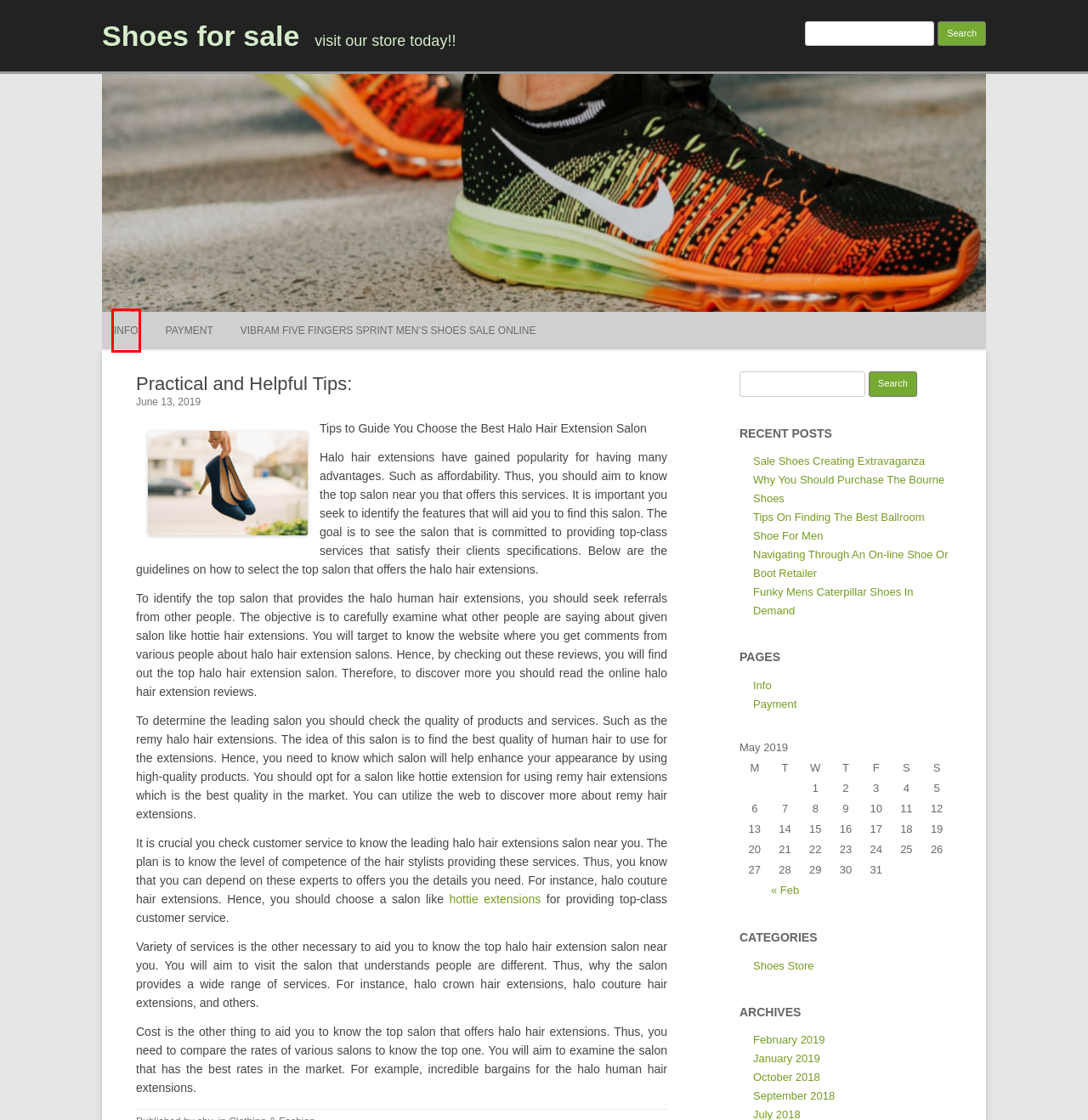Review the webpage screenshot provided, noting the red bounding box around a UI element. Choose the description that best matches the new webpage after clicking the element within the bounding box. The following are the options:
A. Shoes for sale – visit our store today!!
B. Info – Shoes for sale
C. Funky Mens Caterpillar Shoes In Demand – Shoes for sale
D. October 2018 – Shoes for sale
E. Navigating Through An On-line Shoe Or Boot Retailer – Shoes for sale
F. Sale Shoes Creating Extravaganza – Shoes for sale
G. September 2018 – Shoes for sale
H. Shoes Store – Shoes for sale

B